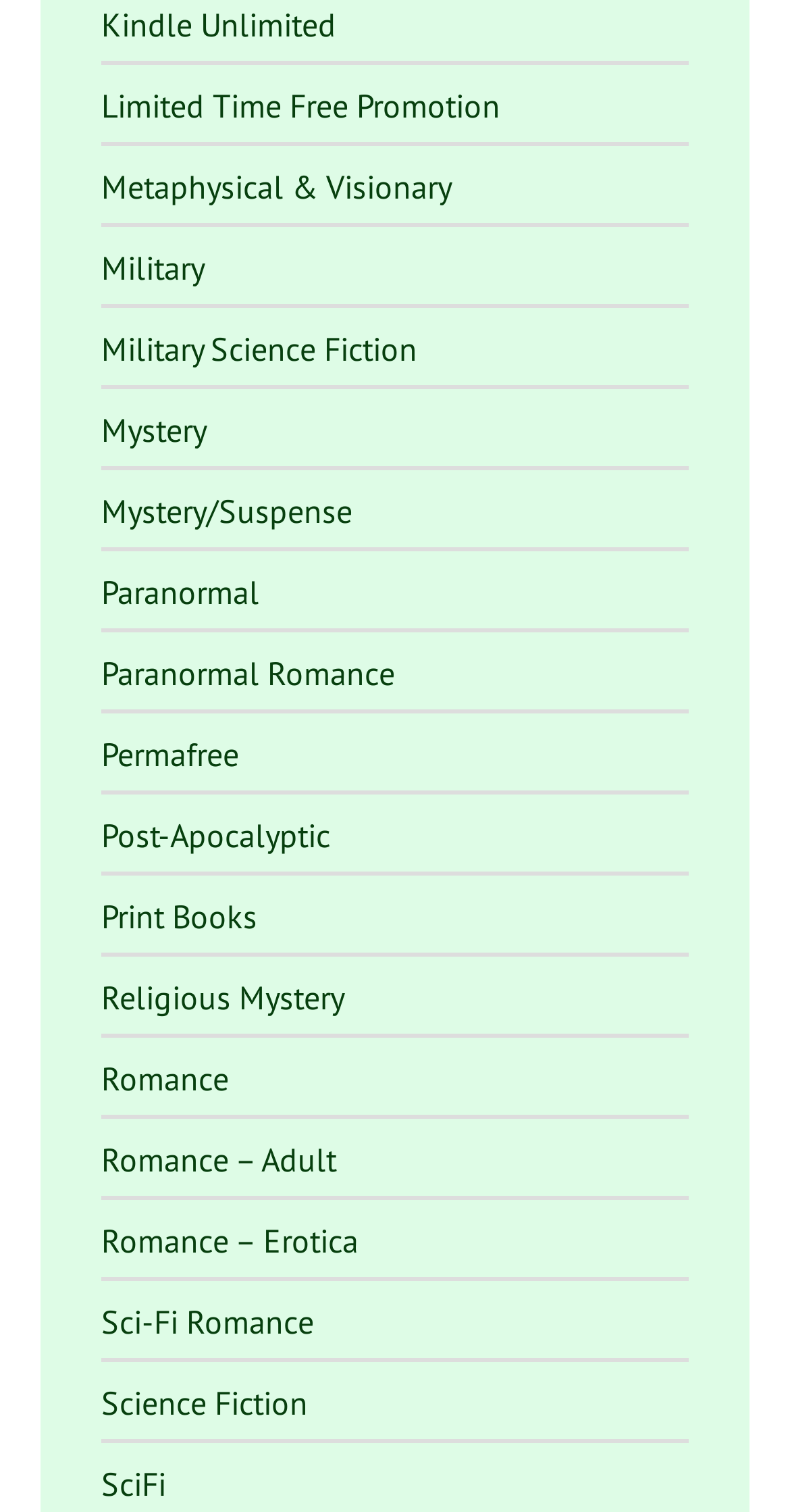Kindly provide the bounding box coordinates of the section you need to click on to fulfill the given instruction: "View Romance books".

[0.128, 0.699, 0.29, 0.726]